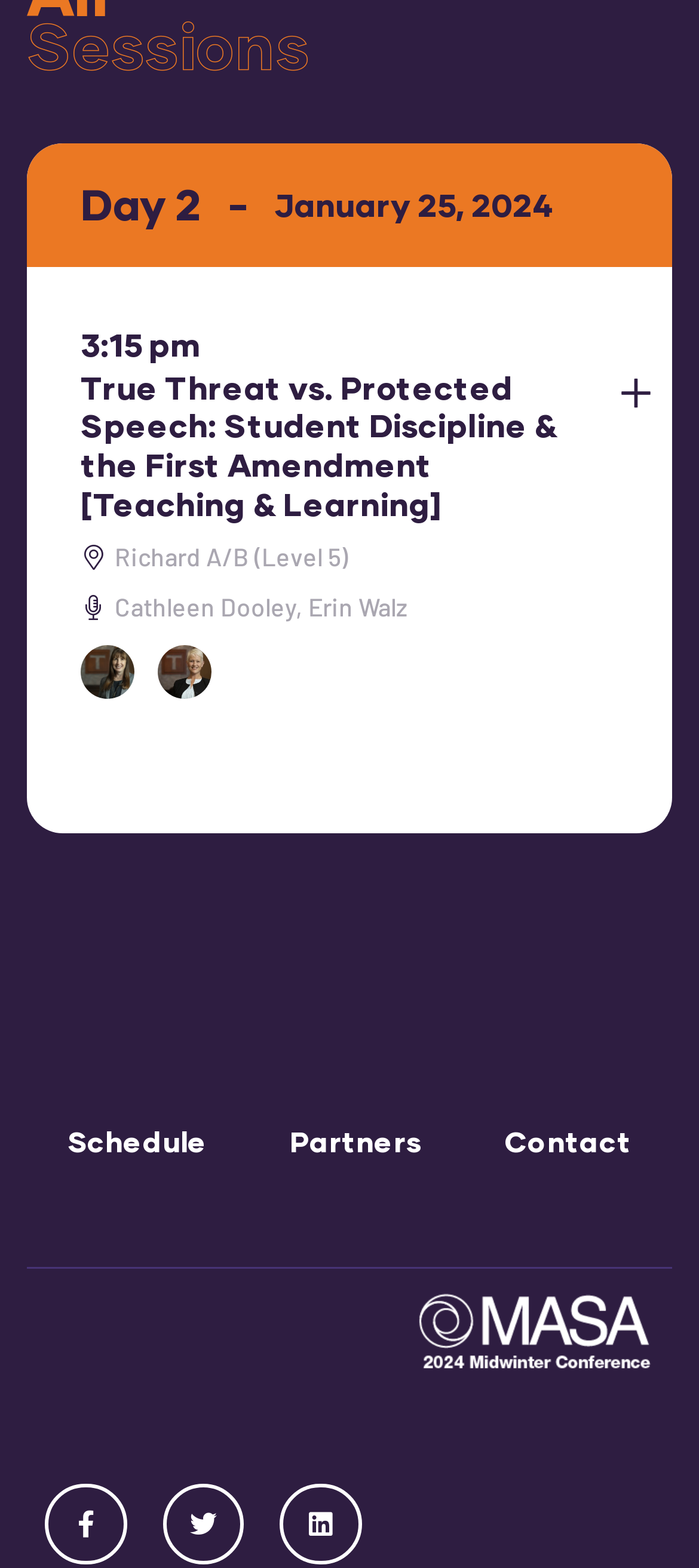Please determine the bounding box coordinates for the element that should be clicked to follow these instructions: "View teaching and learning details".

[0.115, 0.235, 0.885, 0.334]